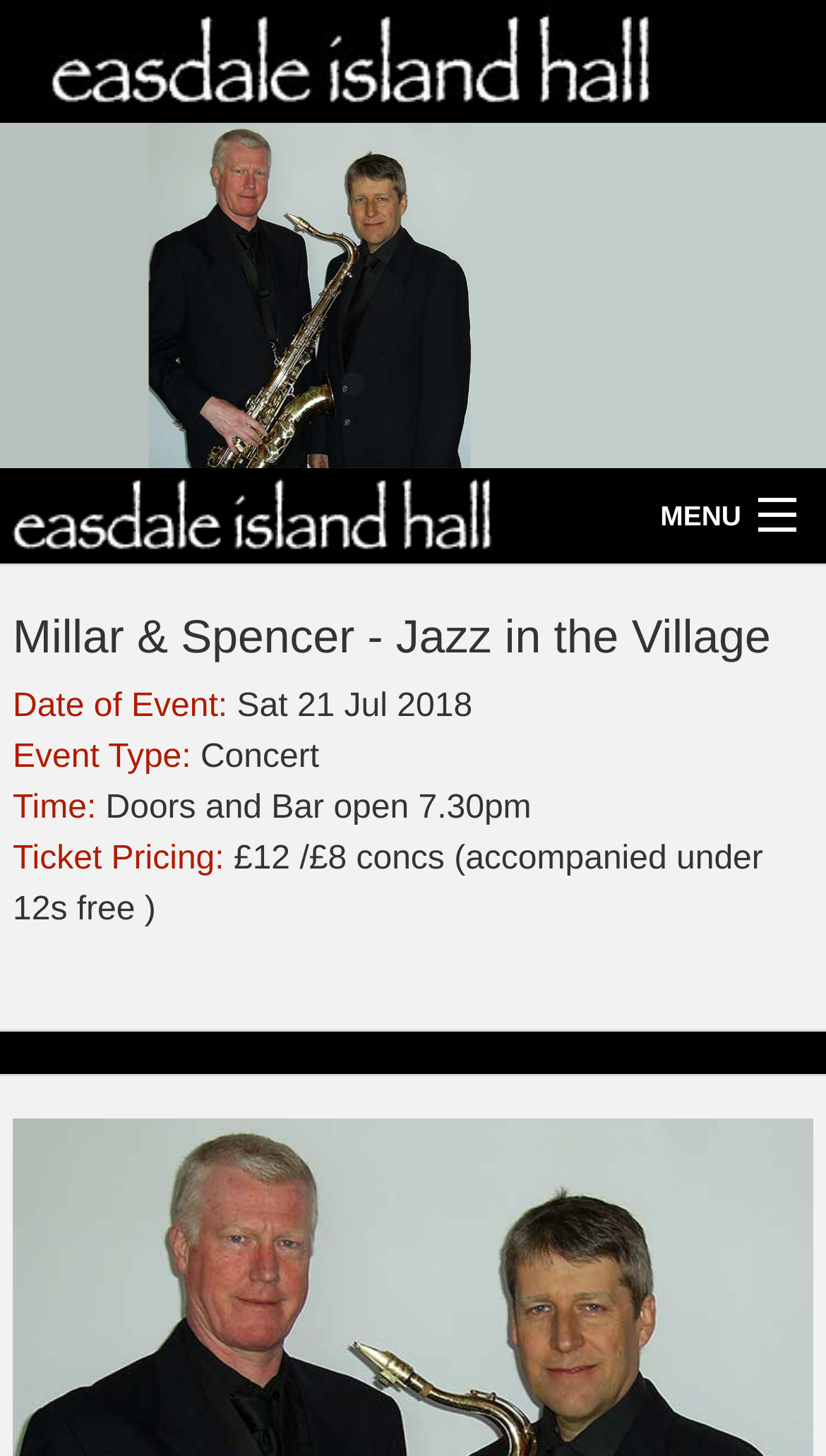Respond with a single word or phrase for the following question: 
What is the date of the Millar & Spencer event?

Sat 21 Jul 2018